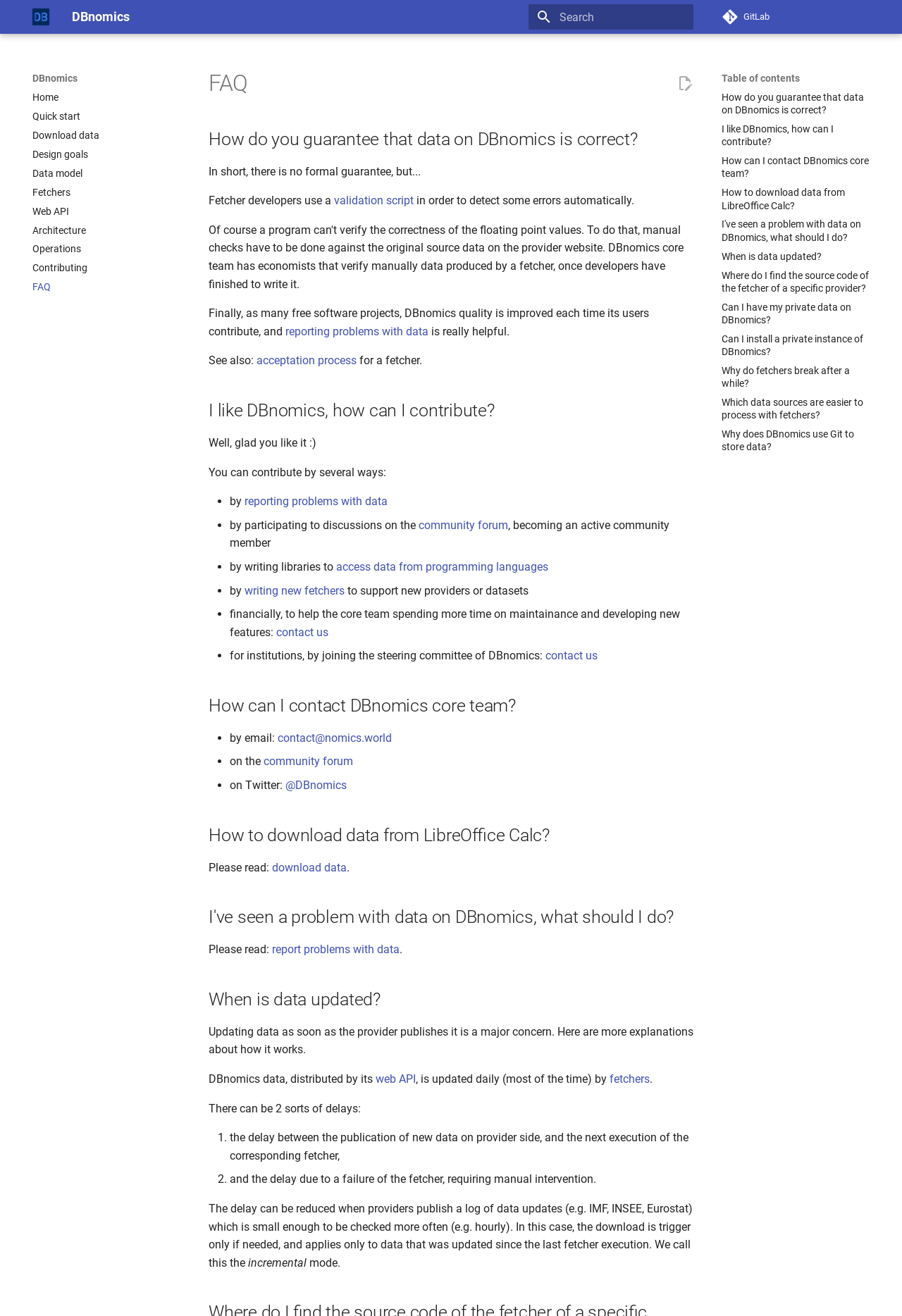What is the name of the website?
Using the information presented in the image, please offer a detailed response to the question.

The name of the website can be found in the navigation header, where it is written as 'DBnomics'.